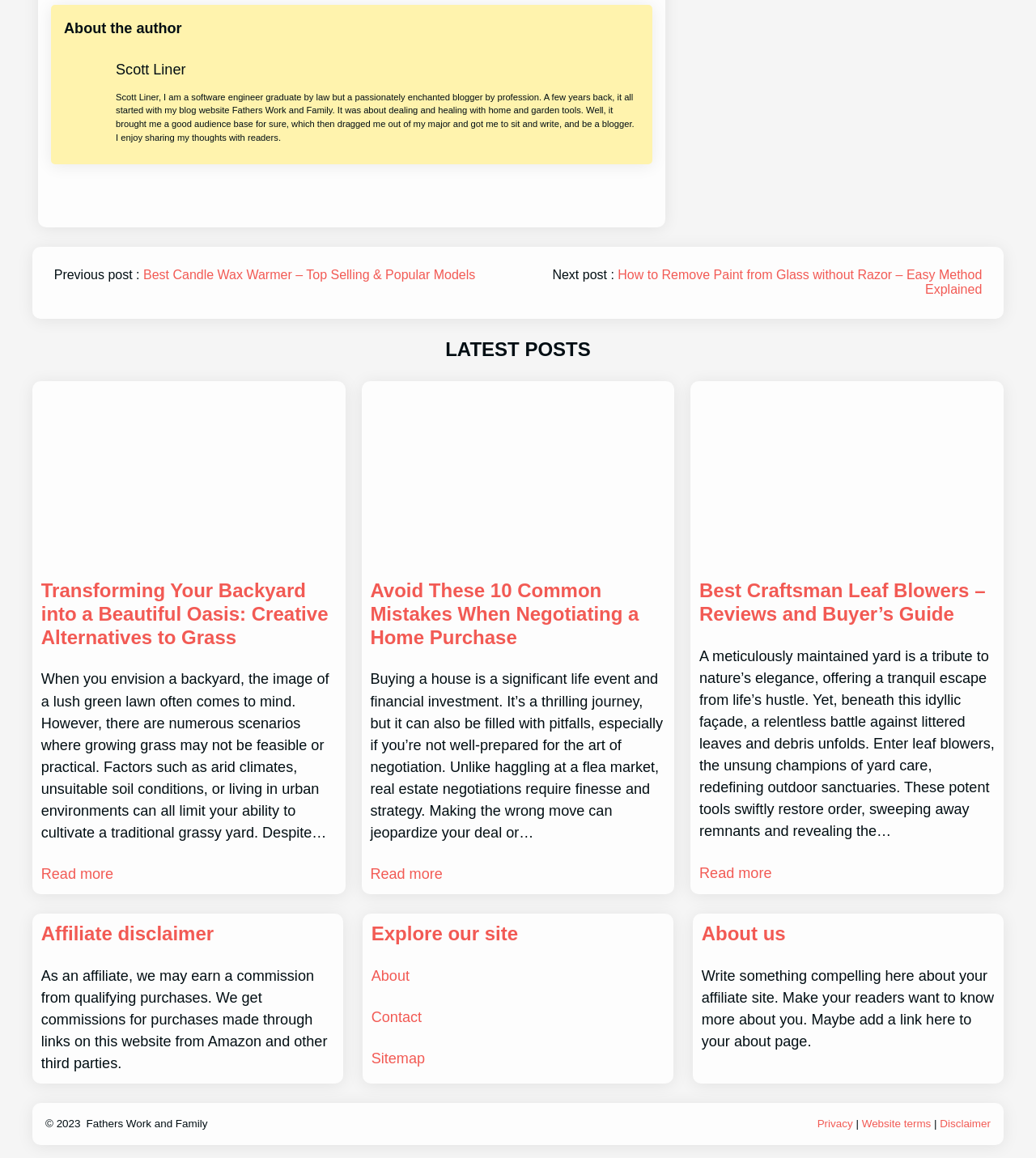Identify the bounding box coordinates of the clickable region necessary to fulfill the following instruction: "Read more about Best Craftsman Leaf Blowers". The bounding box coordinates should be four float numbers between 0 and 1, i.e., [left, top, right, bottom].

[0.675, 0.745, 0.745, 0.764]